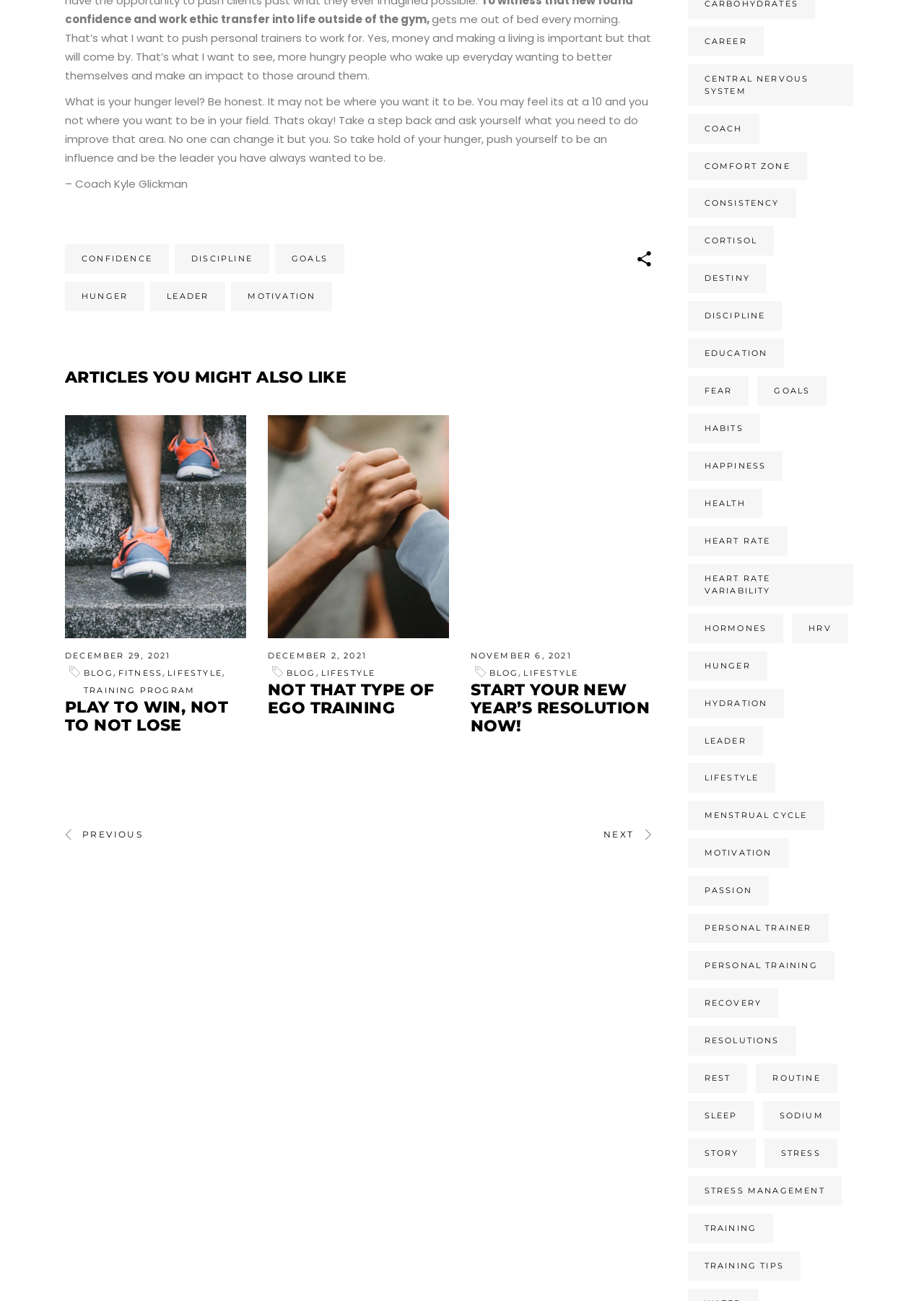What is the author's attitude towards money?
Provide an in-depth and detailed explanation in response to the question.

In the first quote, the author mentions that 'money and making a living is important but that will come by' implying that while financial stability is important, it's not the primary focus. The main goal is to make an impact and better oneself.